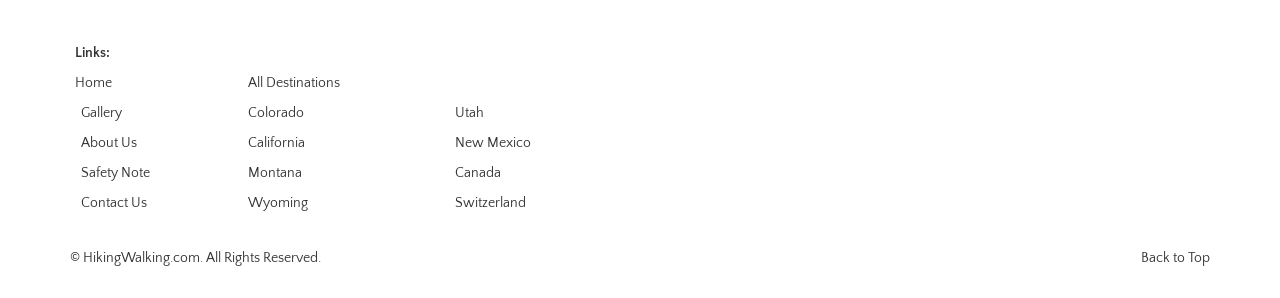How many links are in the table? Analyze the screenshot and reply with just one word or a short phrase.

12